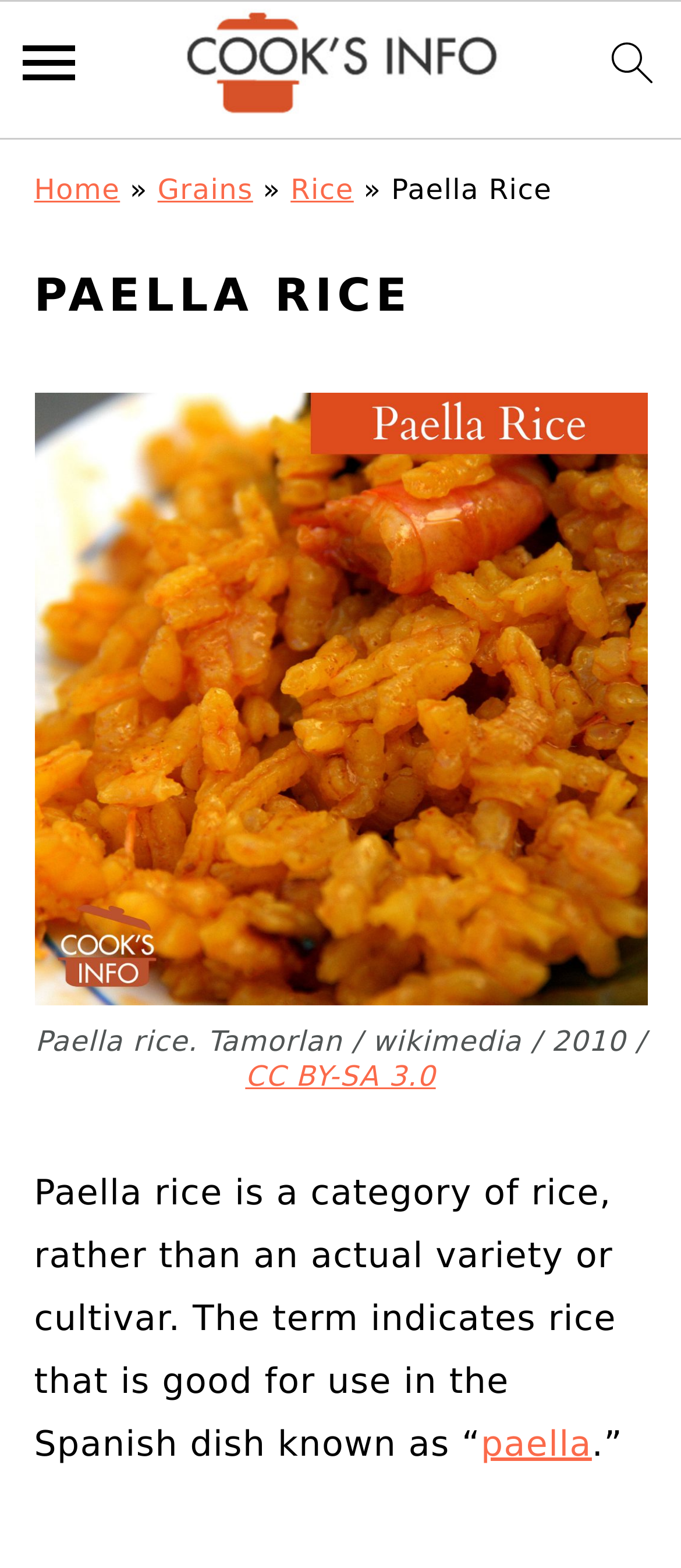What is the name of the dish associated with Paella Rice?
Give a comprehensive and detailed explanation for the question.

The name of the dish associated with Paella Rice can be found in the text on the webpage, where it is written as 'the Spanish dish known as “paella”'.